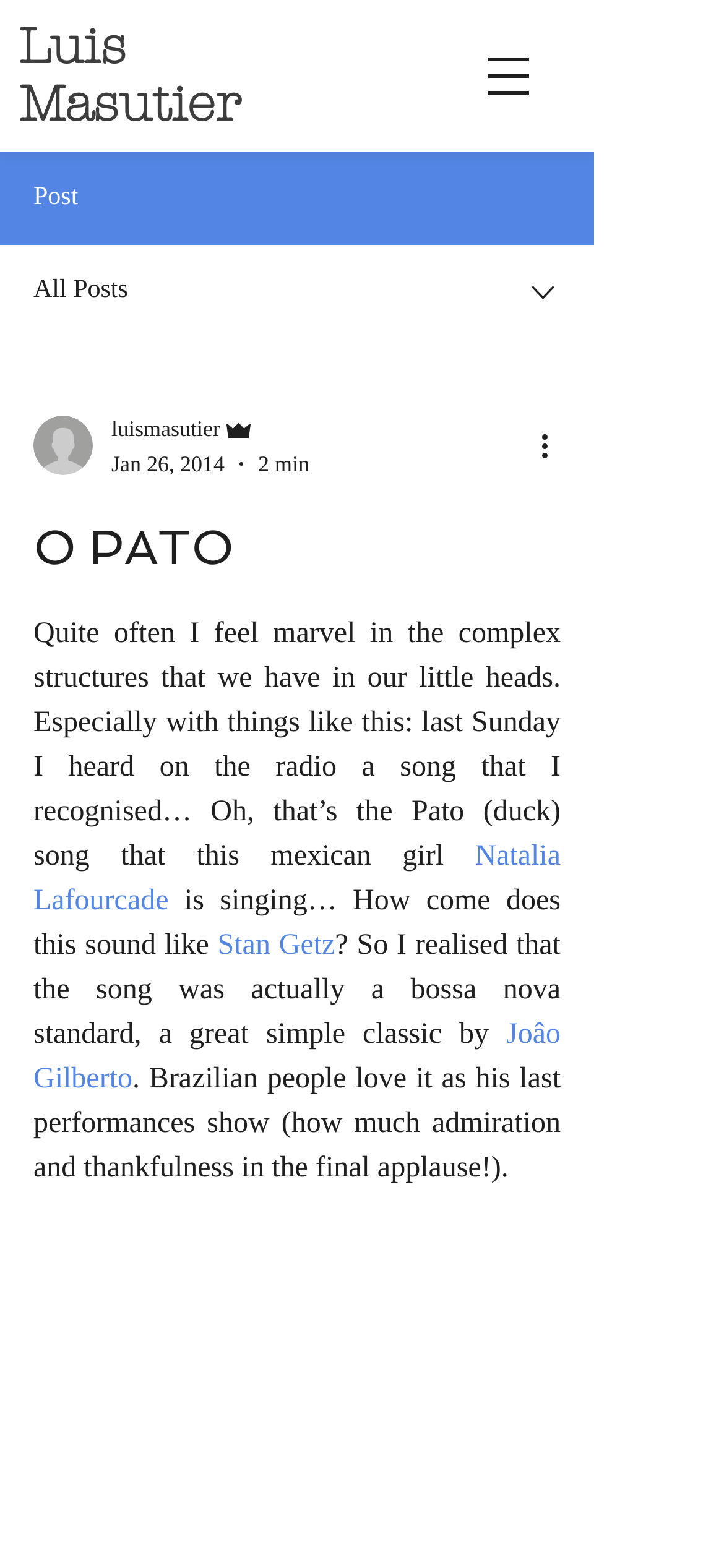Provide the bounding box coordinates for the UI element that is described by this text: "Natalia Lafourcade". The coordinates should be in the form of four float numbers between 0 and 1: [left, top, right, bottom].

[0.046, 0.536, 0.785, 0.585]